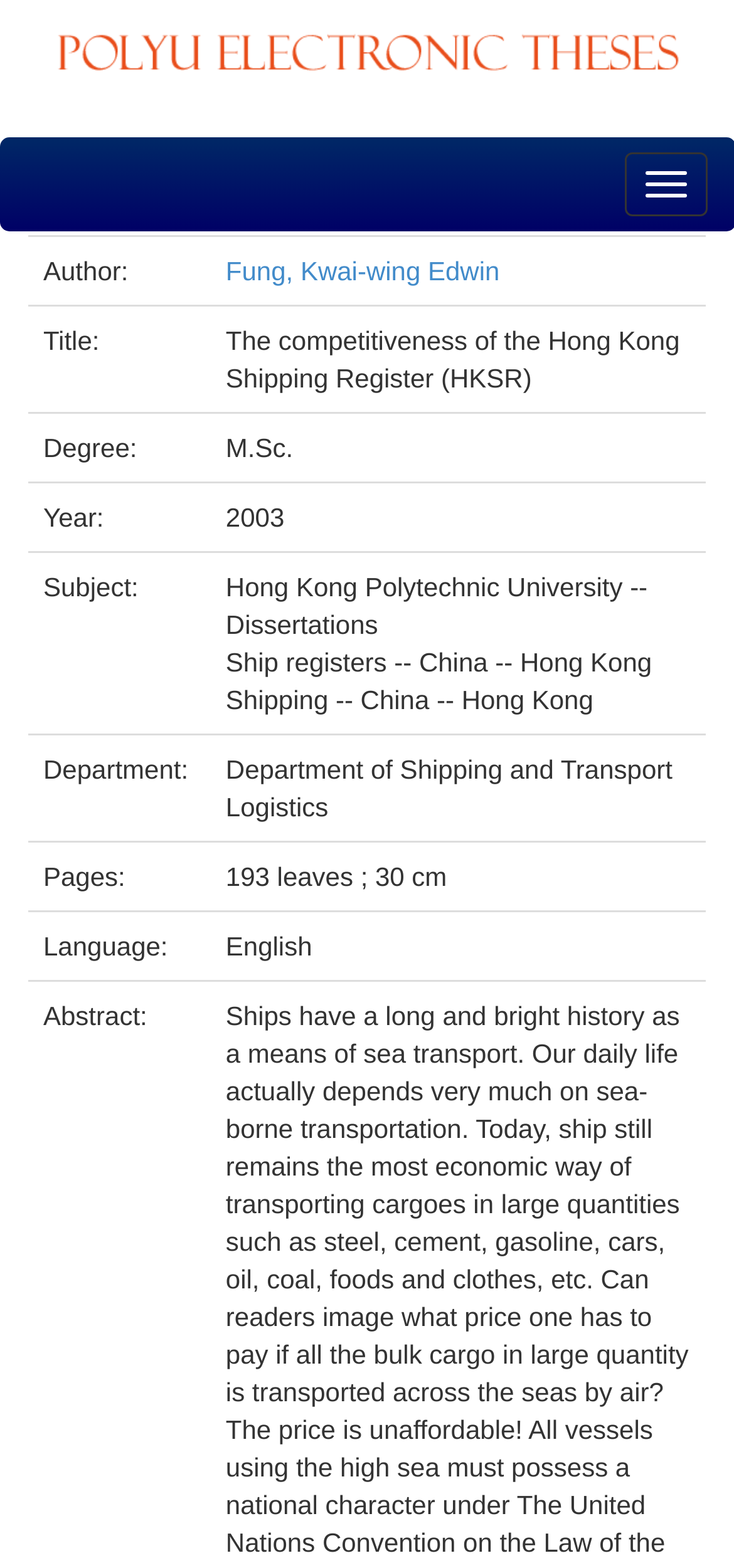Please answer the following question using a single word or phrase: What is the subject of the thesis?

Hong Kong Polytechnic University -- Dissertations Ship registers -- China -- Hong Kong Shipping -- China -- Hong Kong